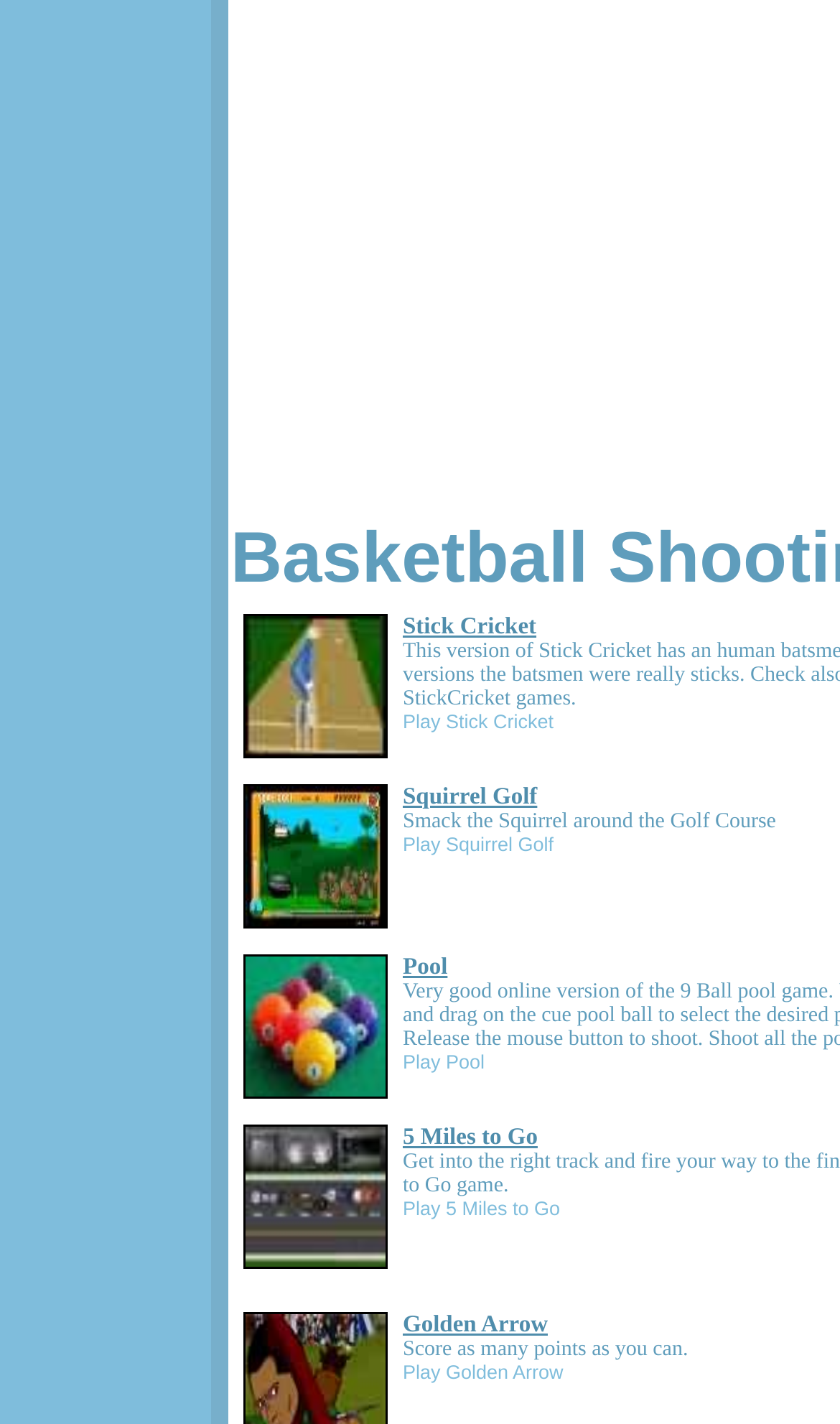Please indicate the bounding box coordinates of the element's region to be clicked to achieve the instruction: "Play Squirrel Golf". Provide the coordinates as four float numbers between 0 and 1, i.e., [left, top, right, bottom].

[0.479, 0.585, 0.659, 0.6]